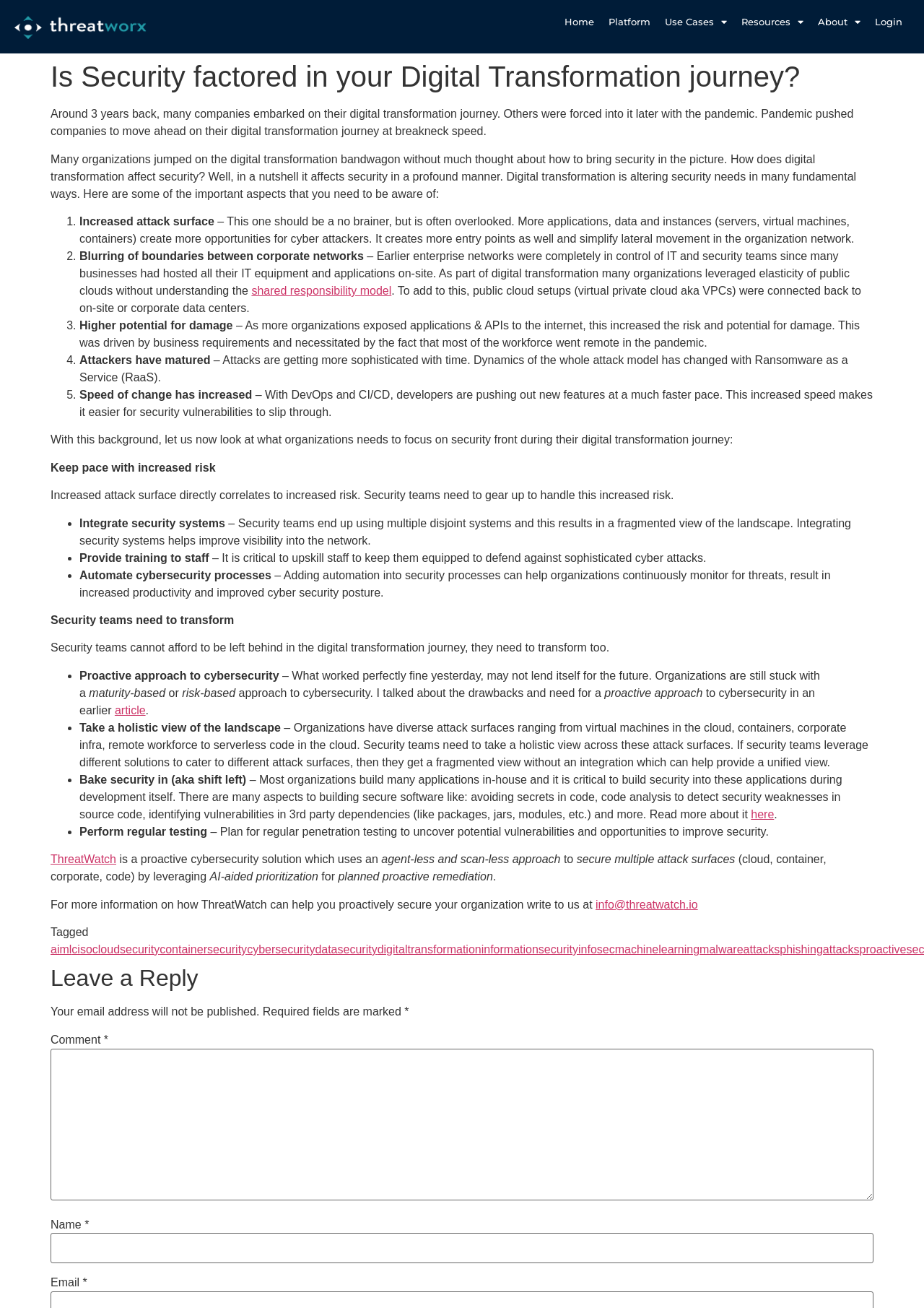Give the bounding box coordinates for the element described by: "parent_node: Name * name="author"".

[0.055, 0.943, 0.945, 0.966]